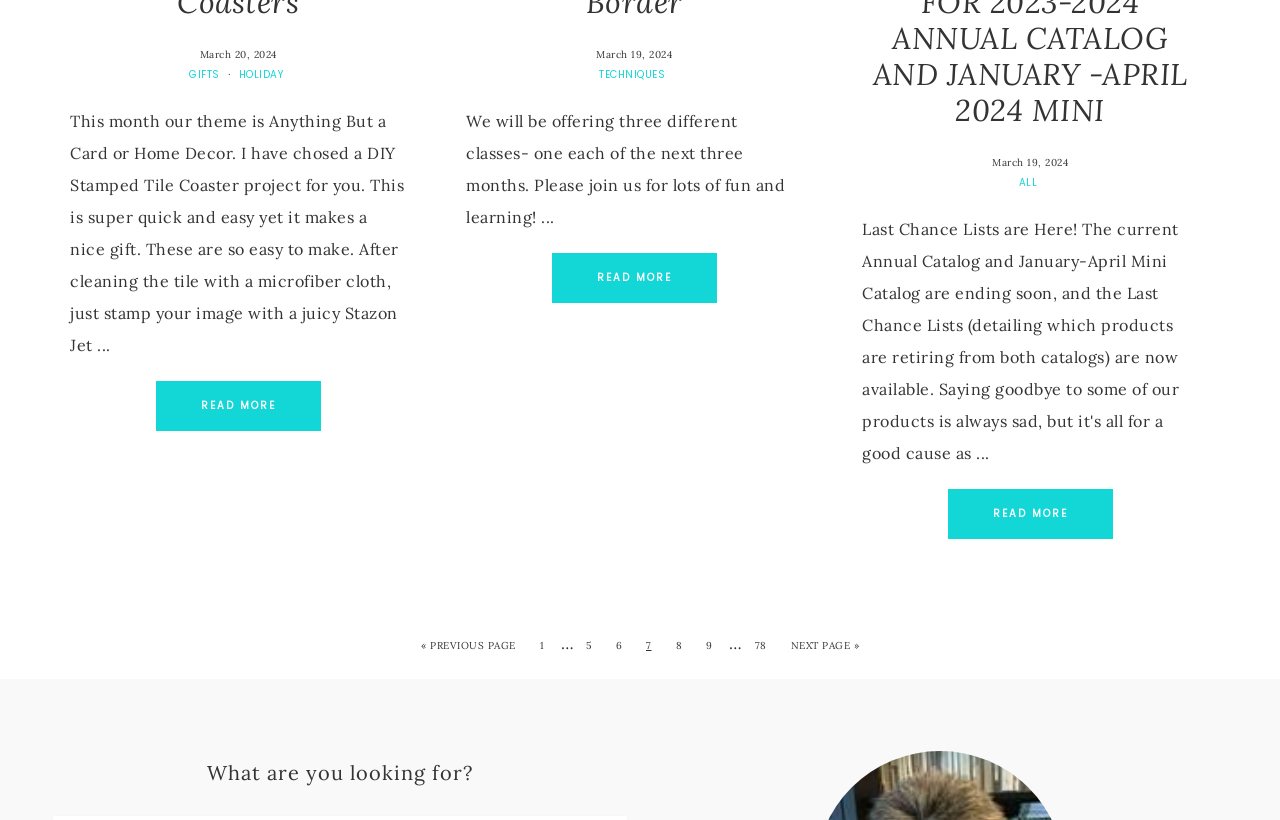Answer the following query with a single word or phrase:
How many pages are there in total?

78